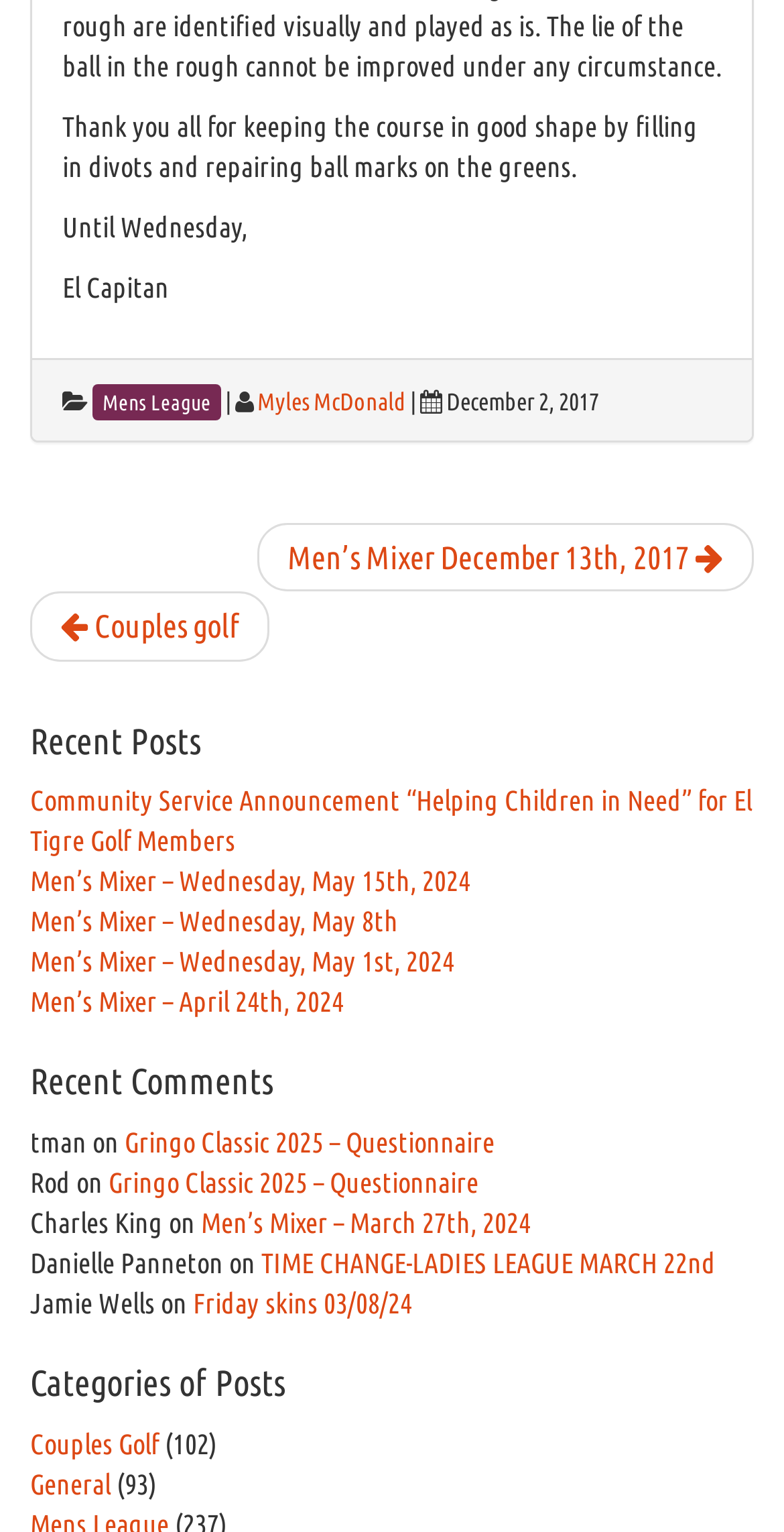Please determine the bounding box coordinates of the clickable area required to carry out the following instruction: "read about Lake Millstatt". The coordinates must be four float numbers between 0 and 1, represented as [left, top, right, bottom].

None